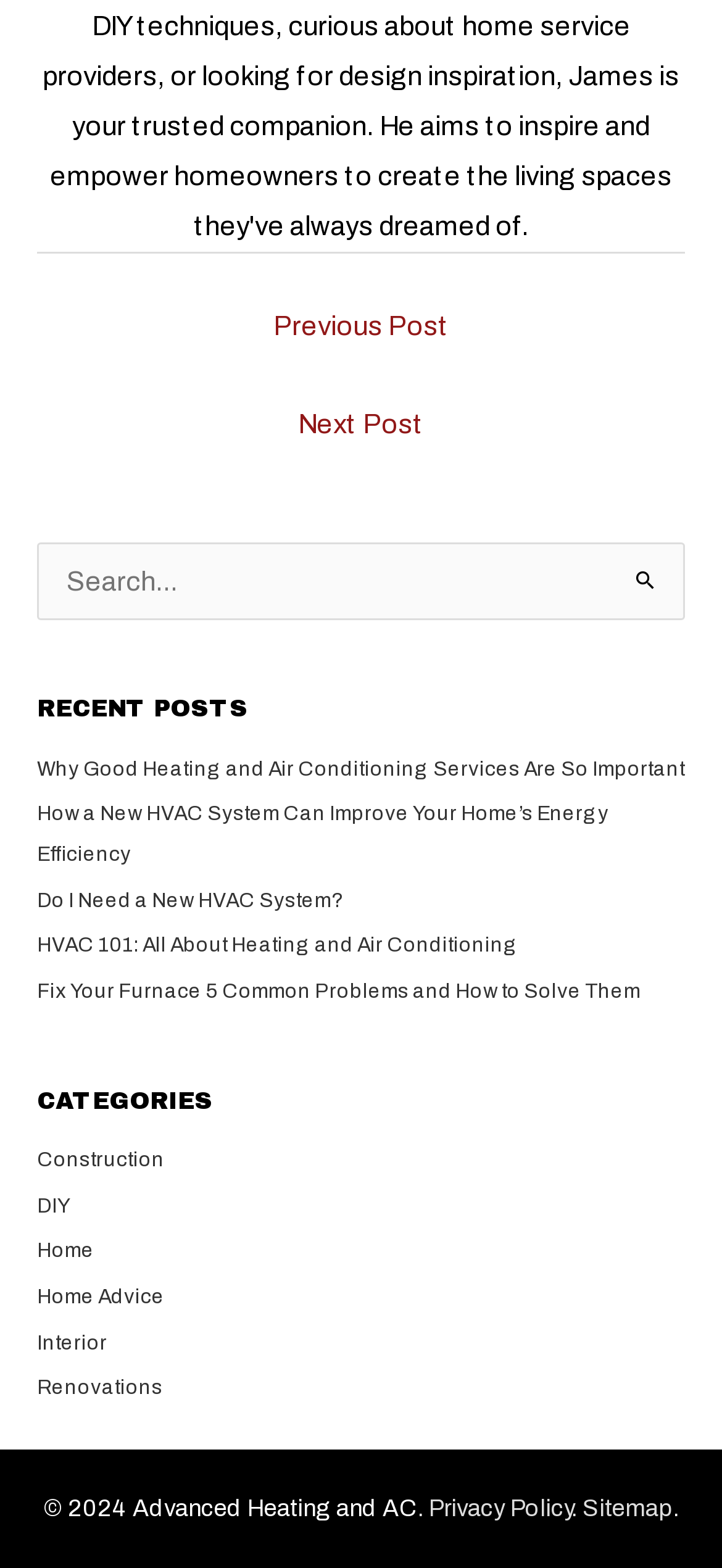Please identify the bounding box coordinates of the clickable area that will allow you to execute the instruction: "Read the 'New Zealand Birds' article".

None